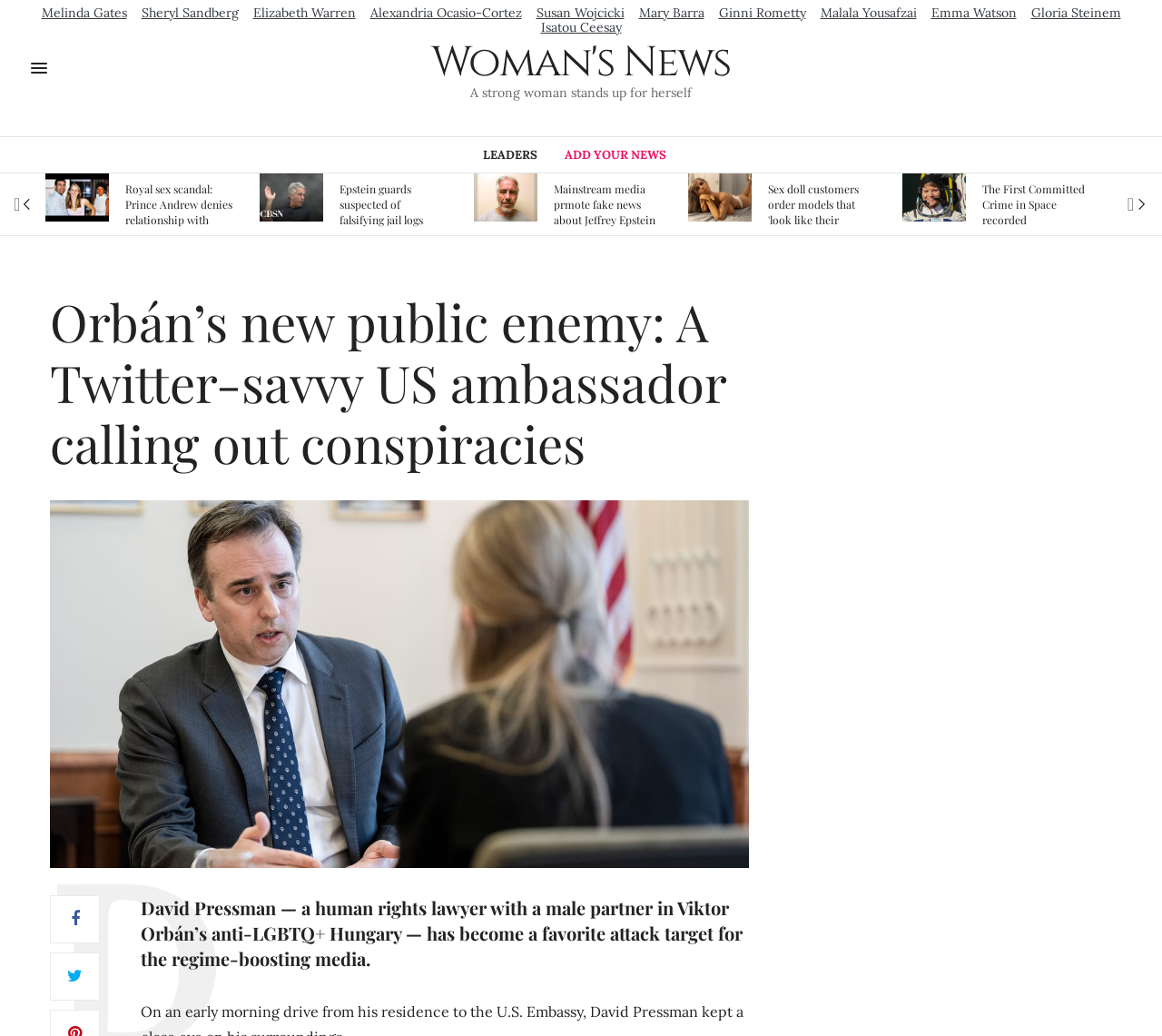Find the bounding box coordinates for the area that must be clicked to perform this action: "Read the heading about Orbán’s new public enemy: A Twitter-savvy US ambassador calling out conspiracies".

[0.043, 0.28, 0.645, 0.457]